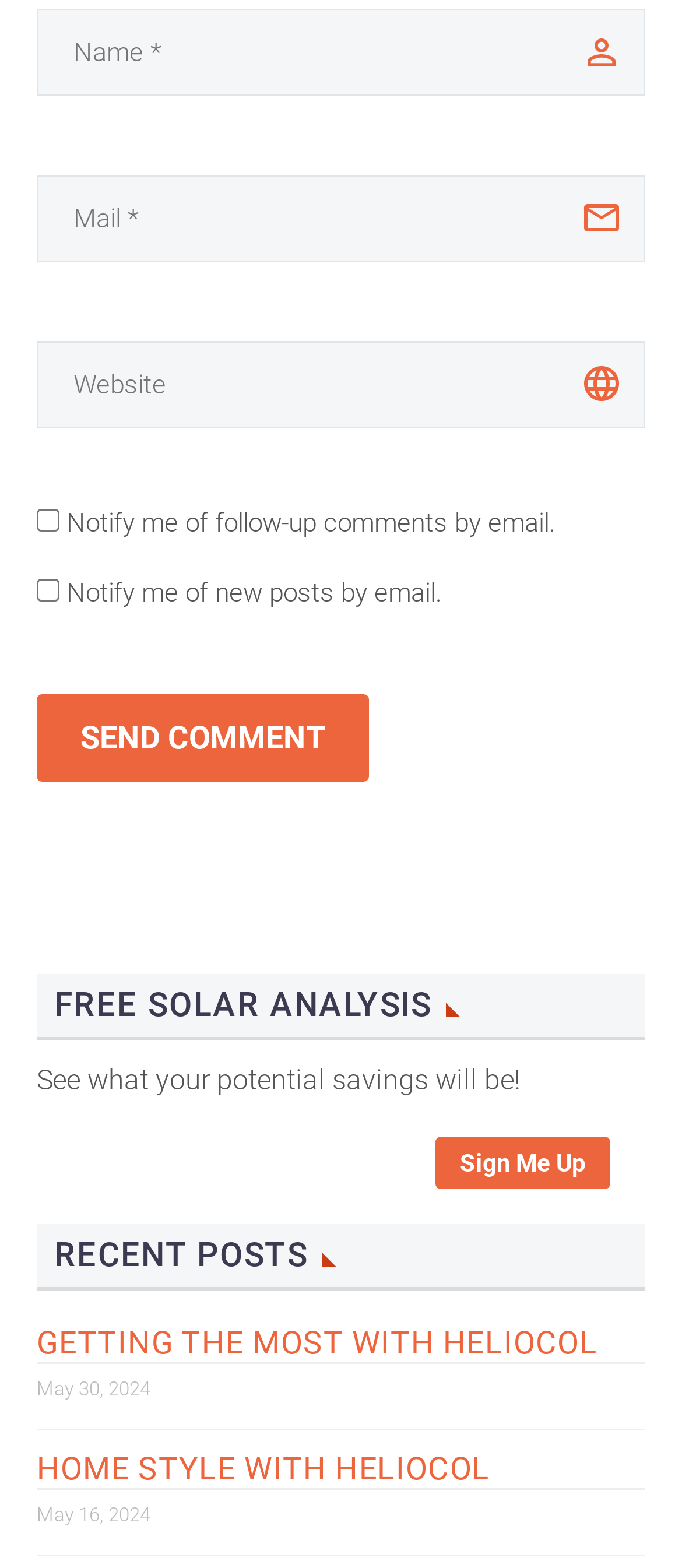Show the bounding box coordinates of the region that should be clicked to follow the instruction: "Sign up for free solar analysis."

[0.638, 0.725, 0.895, 0.759]